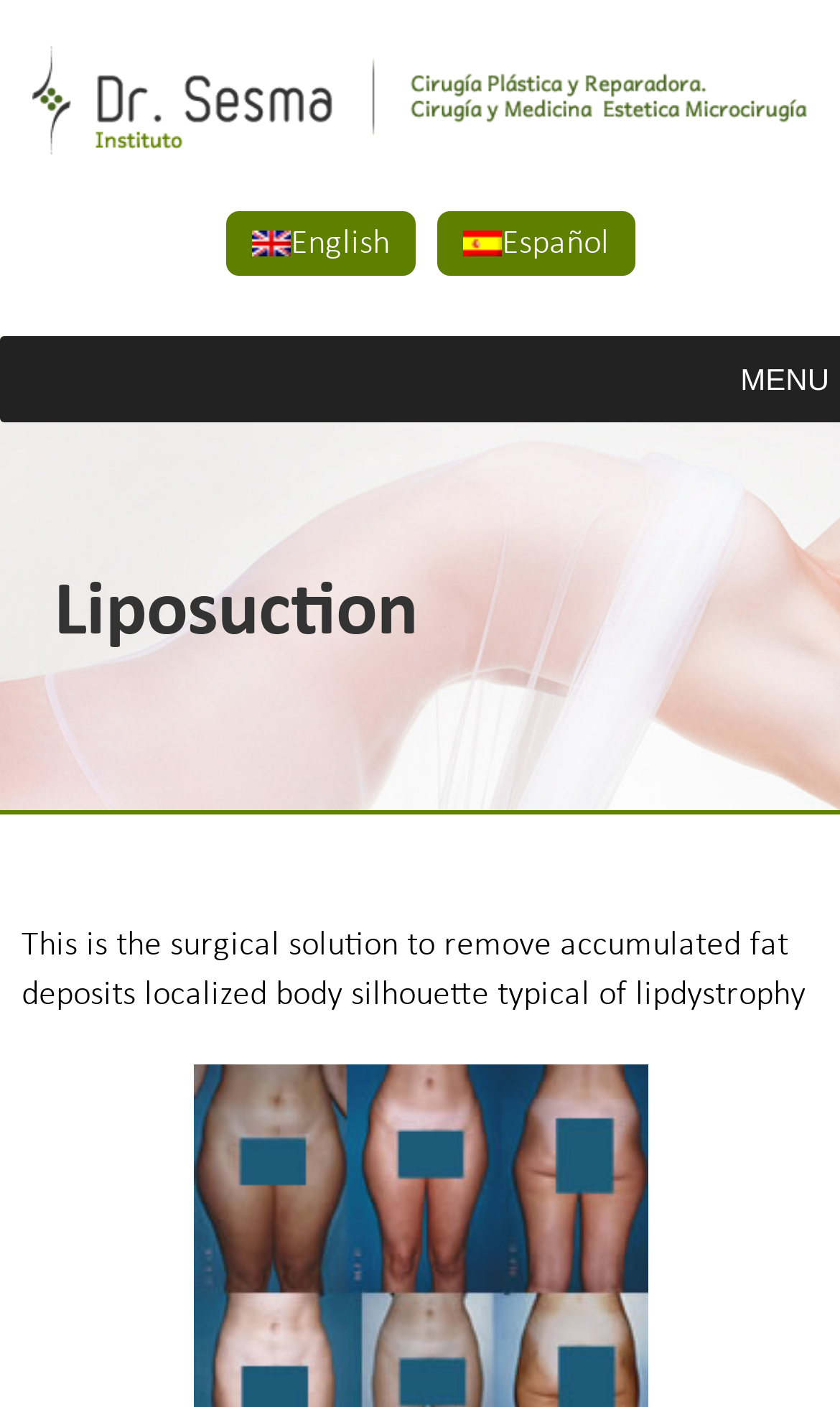Use the information in the screenshot to answer the question comprehensively: What is the topic of the webpage?

The topic of the webpage can be found in the main heading section, where it is stated as 'Liposuction', and also in the root element's text, which is 'Liposuction | Dr. Sesma'.